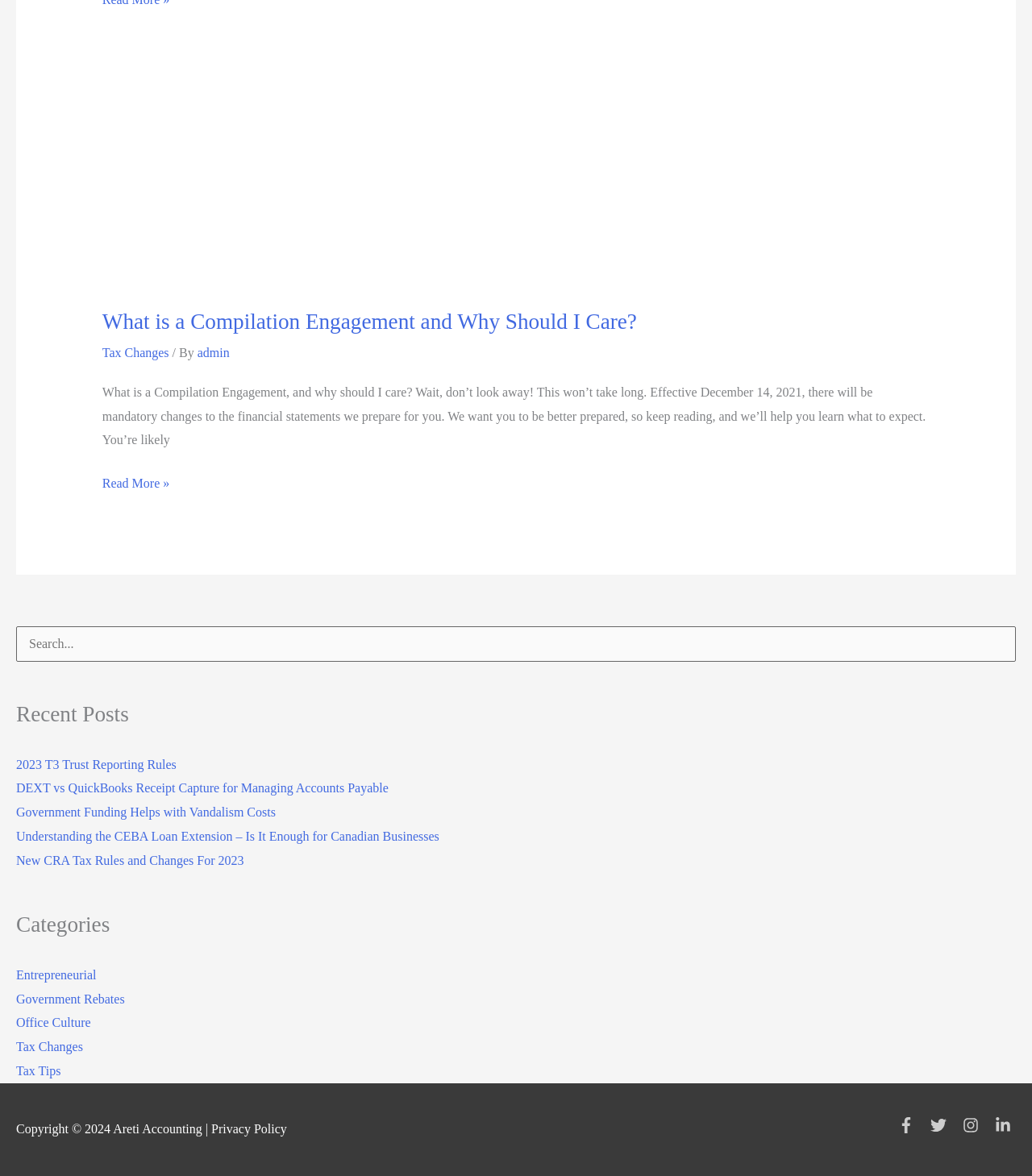Find the bounding box of the element with the following description: "parent_node: Search for: value="Search"". The coordinates must be four float numbers between 0 and 1, formatted as [left, top, right, bottom].

[0.949, 0.533, 0.984, 0.571]